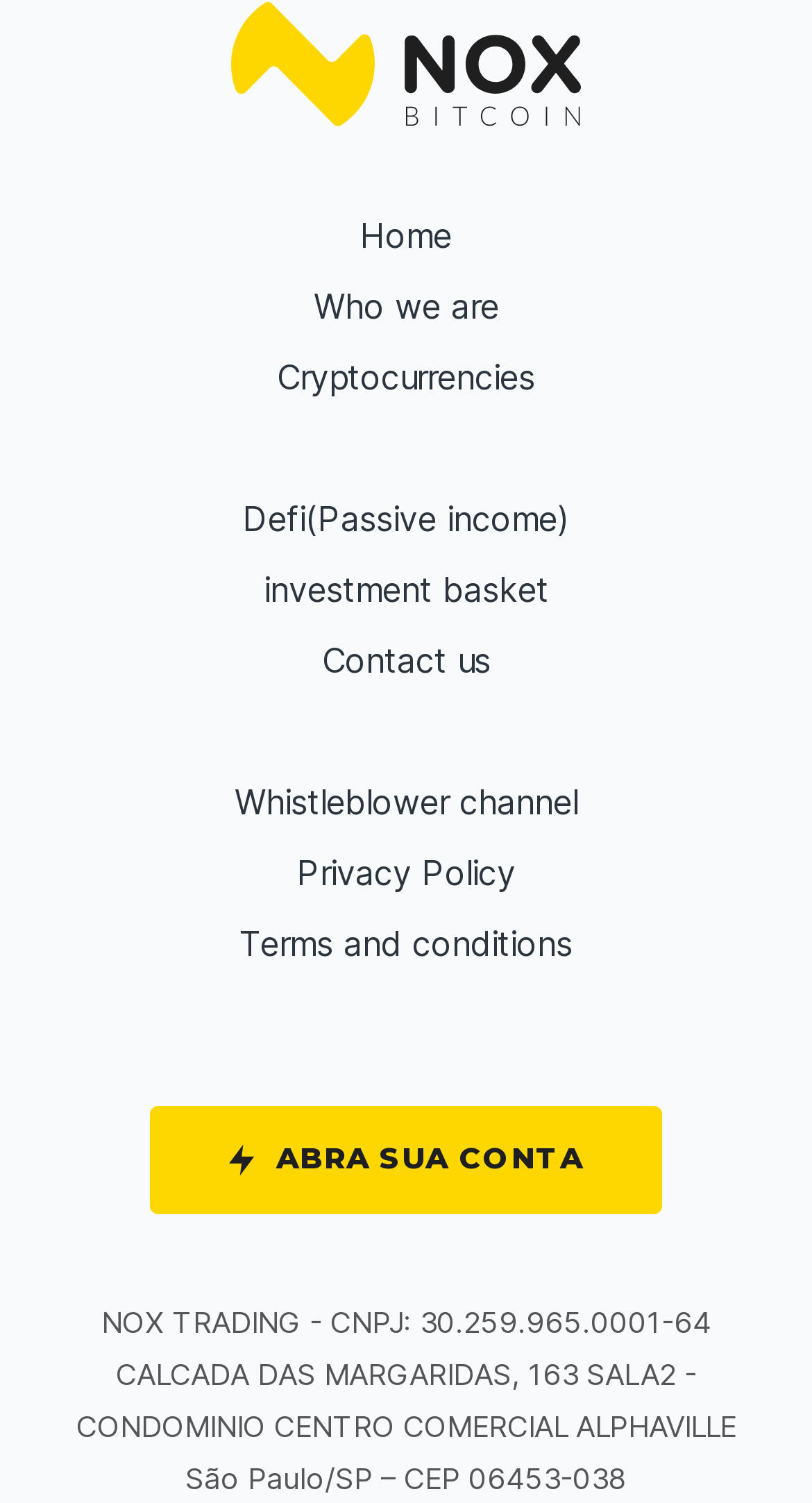What is the company's CNPJ number?
Carefully analyze the image and provide a thorough answer to the question.

I found the company's CNPJ number by looking at the static text element at the bottom of the page, which contains the company's address and CNPJ number.